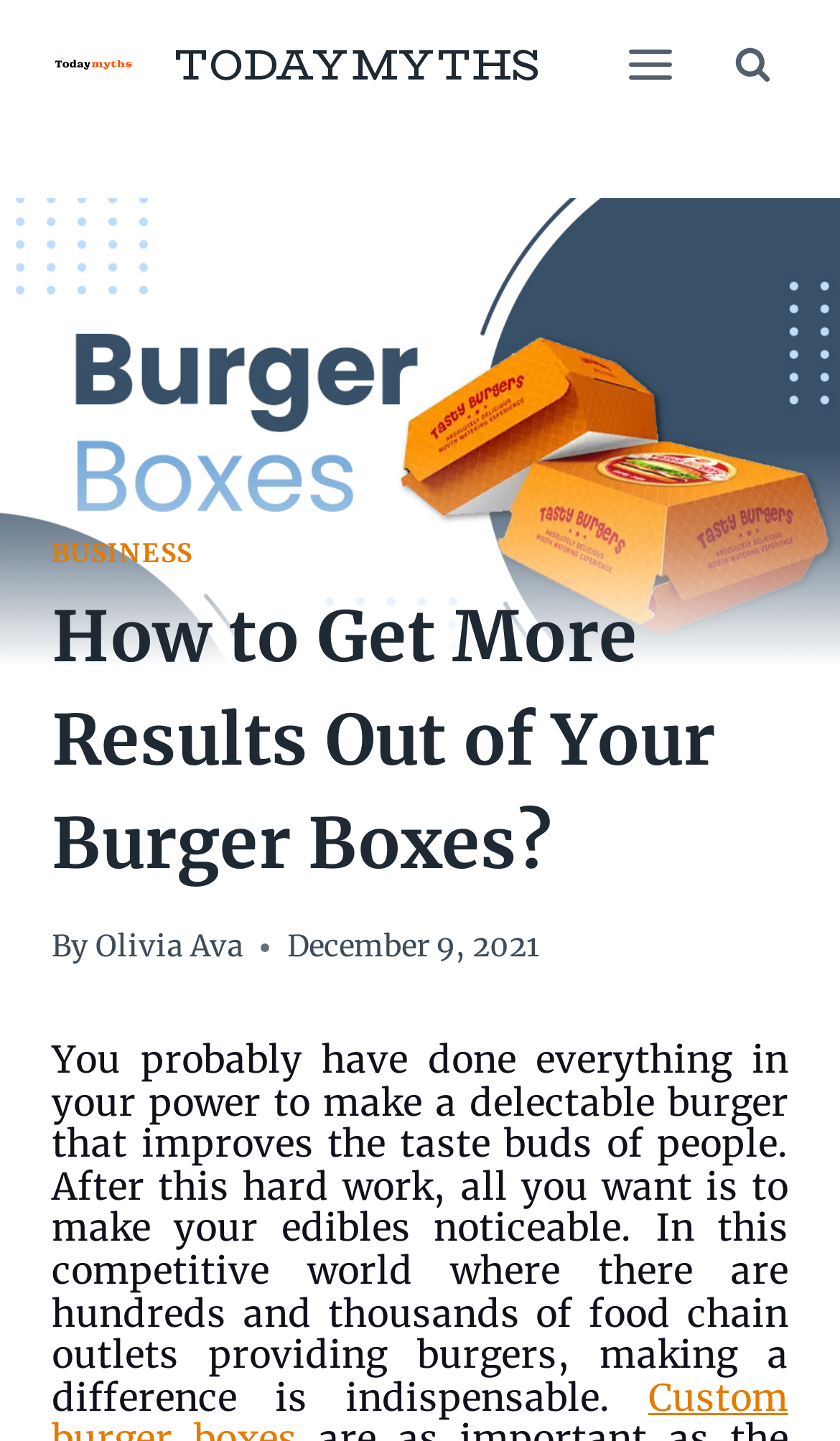Identify the bounding box for the described UI element: "Toggle Menu".

[0.721, 0.019, 0.826, 0.071]